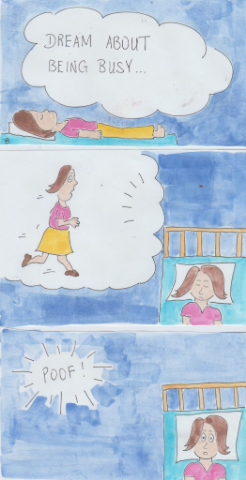Detail everything you observe in the image.

The image features a whimsical comic strip depicting the theme of dreaming about being busy. In the first panel, a woman lies on a bed, with a thought bubble above her head that reads, "DREAM ABOUT BEING BUSY..." This introduces the concept of her subconscious mind engaging with her busy life. The second panel reveals her dream sequence, where she is depicted in motion, symbolizing her active thoughts as she imagines herself bustling about with a purpose. In the final panel, there’s a sudden shift, as she is shown back in bed with a surprised expression, accompanied by the text "POOF!" suggesting a humorous twist where her dream quickly fades away. The playful illustrations and text convey a lighthearted perspective on how dreams can reflect our daily preoccupations.